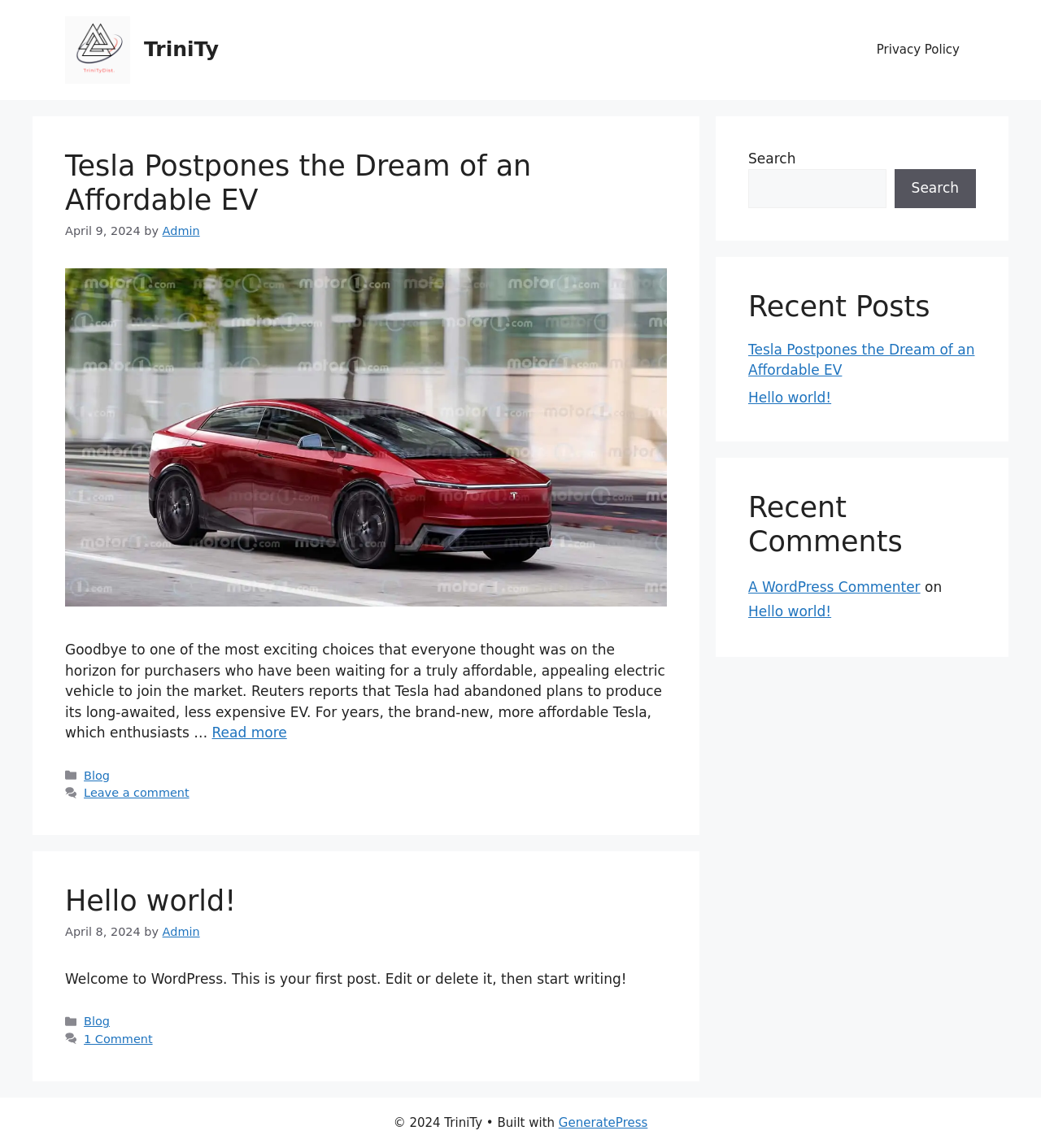What is the copyright year of the website?
Please give a well-detailed answer to the question.

The copyright year of the website is 2024, which is mentioned at the bottom of the webpage.